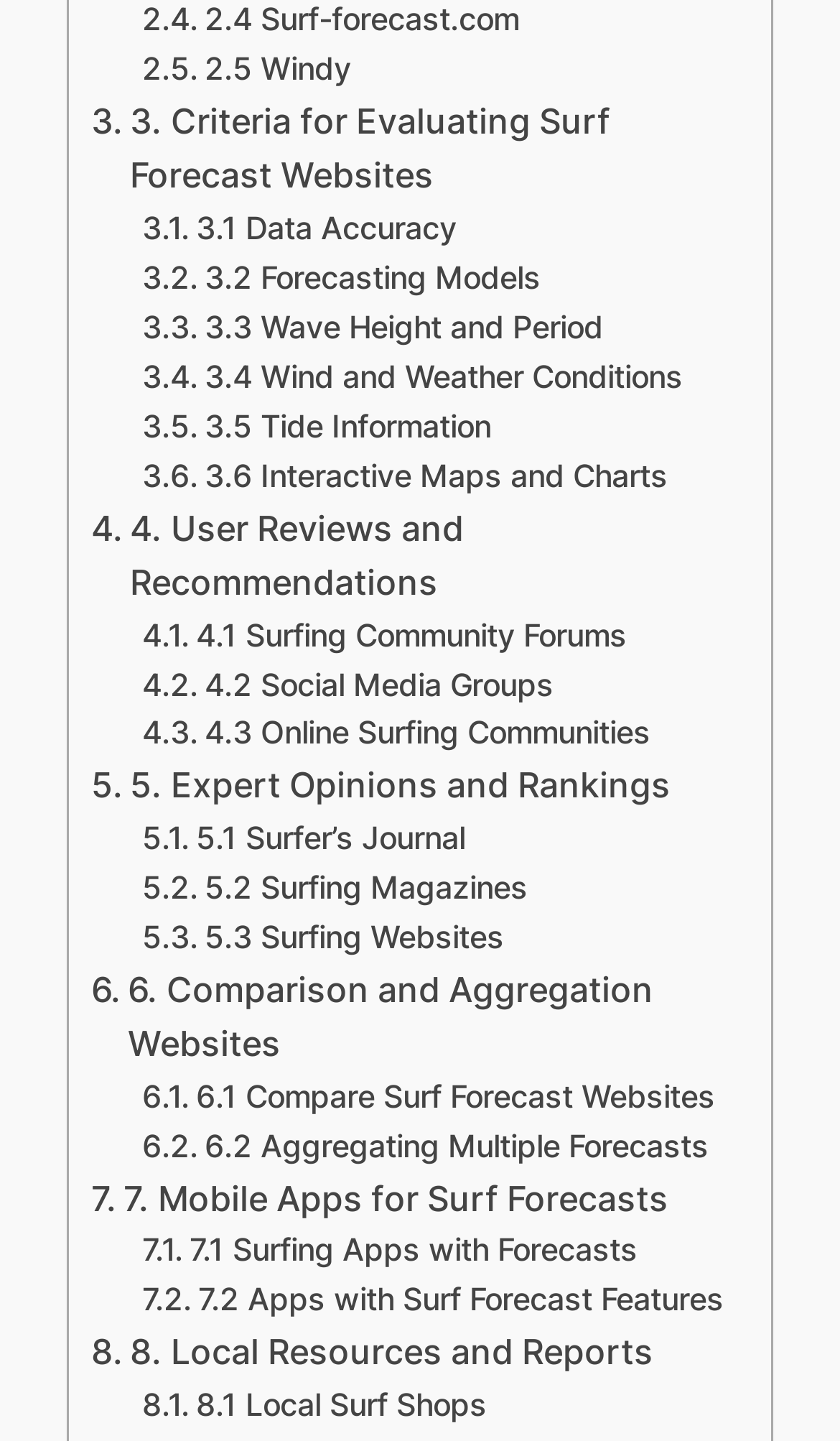Based on the provided description, "3.5 Tide Information", find the bounding box of the corresponding UI element in the screenshot.

[0.17, 0.279, 0.585, 0.313]